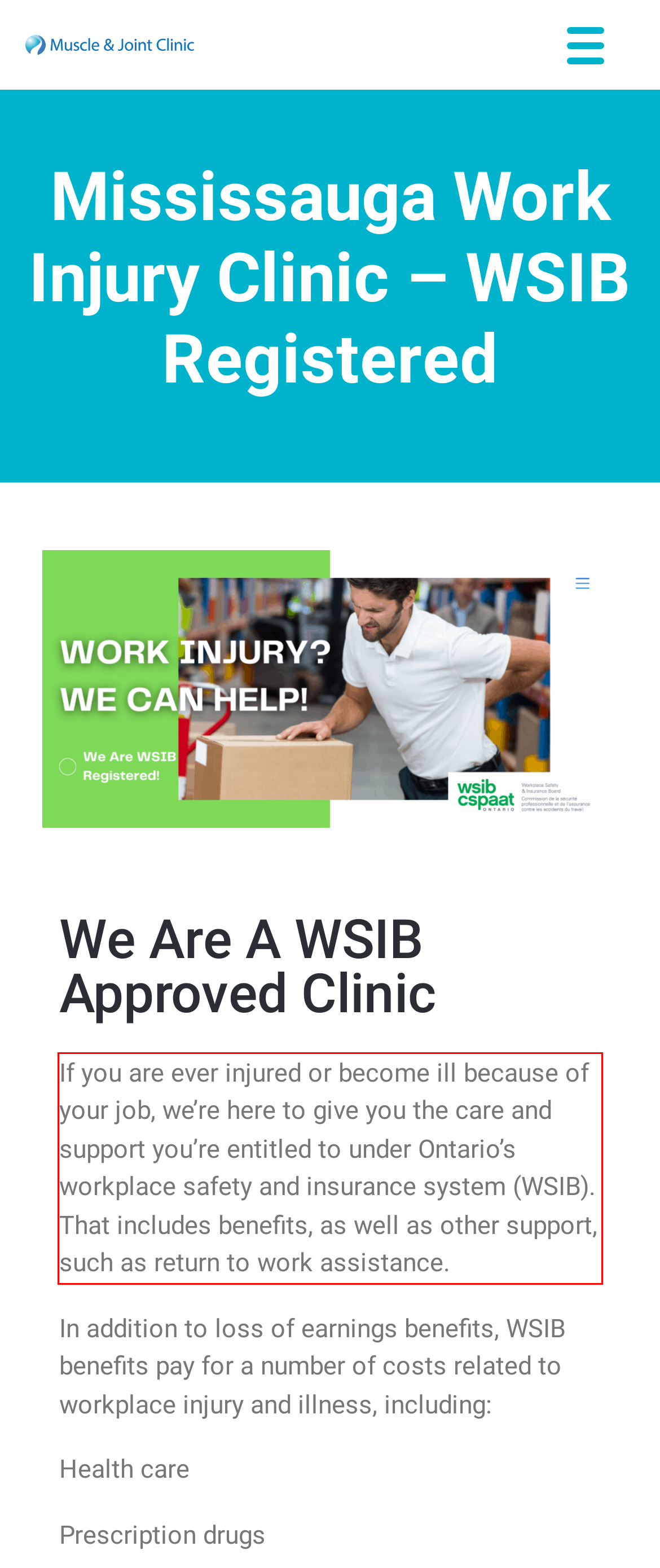Look at the webpage screenshot and recognize the text inside the red bounding box.

If you are ever injured or become ill because of your job, we’re here to give you the care and support you’re entitled to under Ontario’s workplace safety and insurance system (WSIB). That includes benefits, as well as other support, such as return to work assistance.